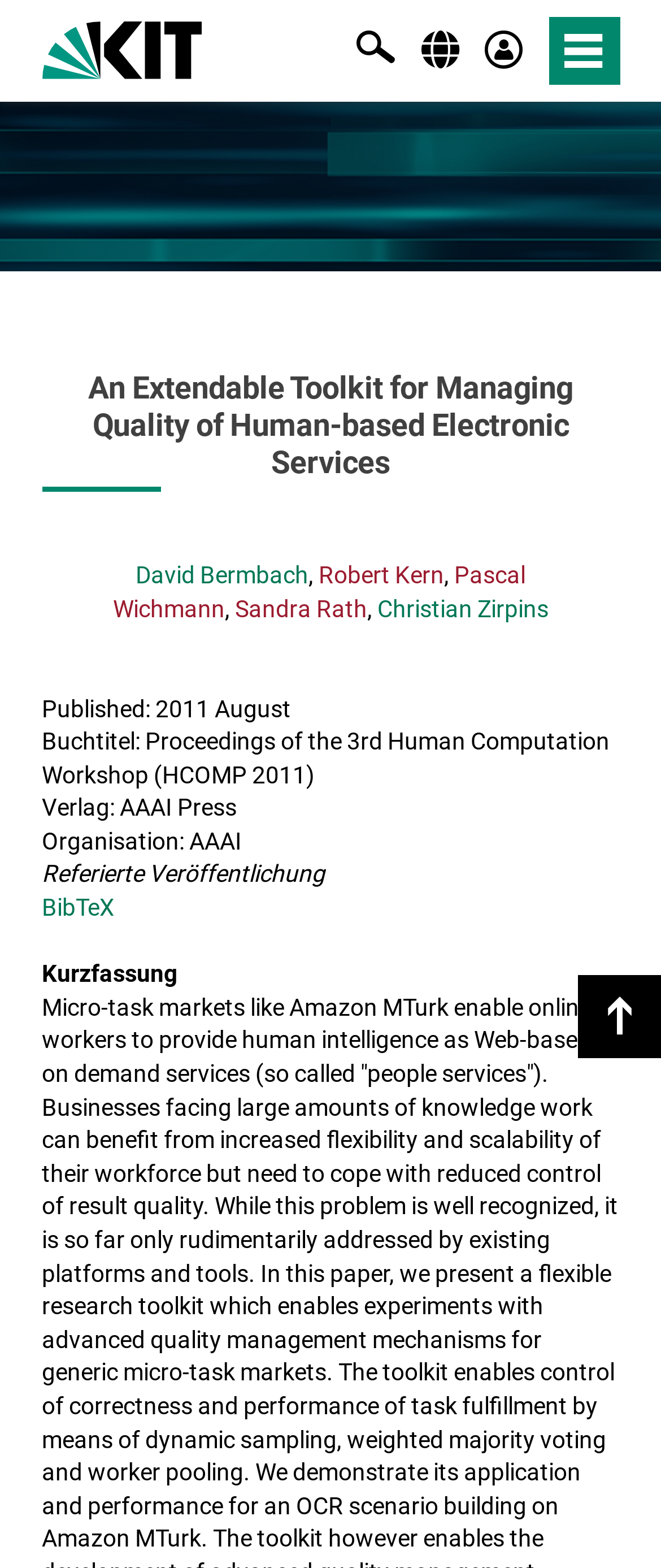Find the bounding box coordinates for the element that must be clicked to complete the instruction: "search for something". The coordinates should be four float numbers between 0 and 1, indicated as [left, top, right, bottom].

[0.063, 0.076, 0.84, 0.118]